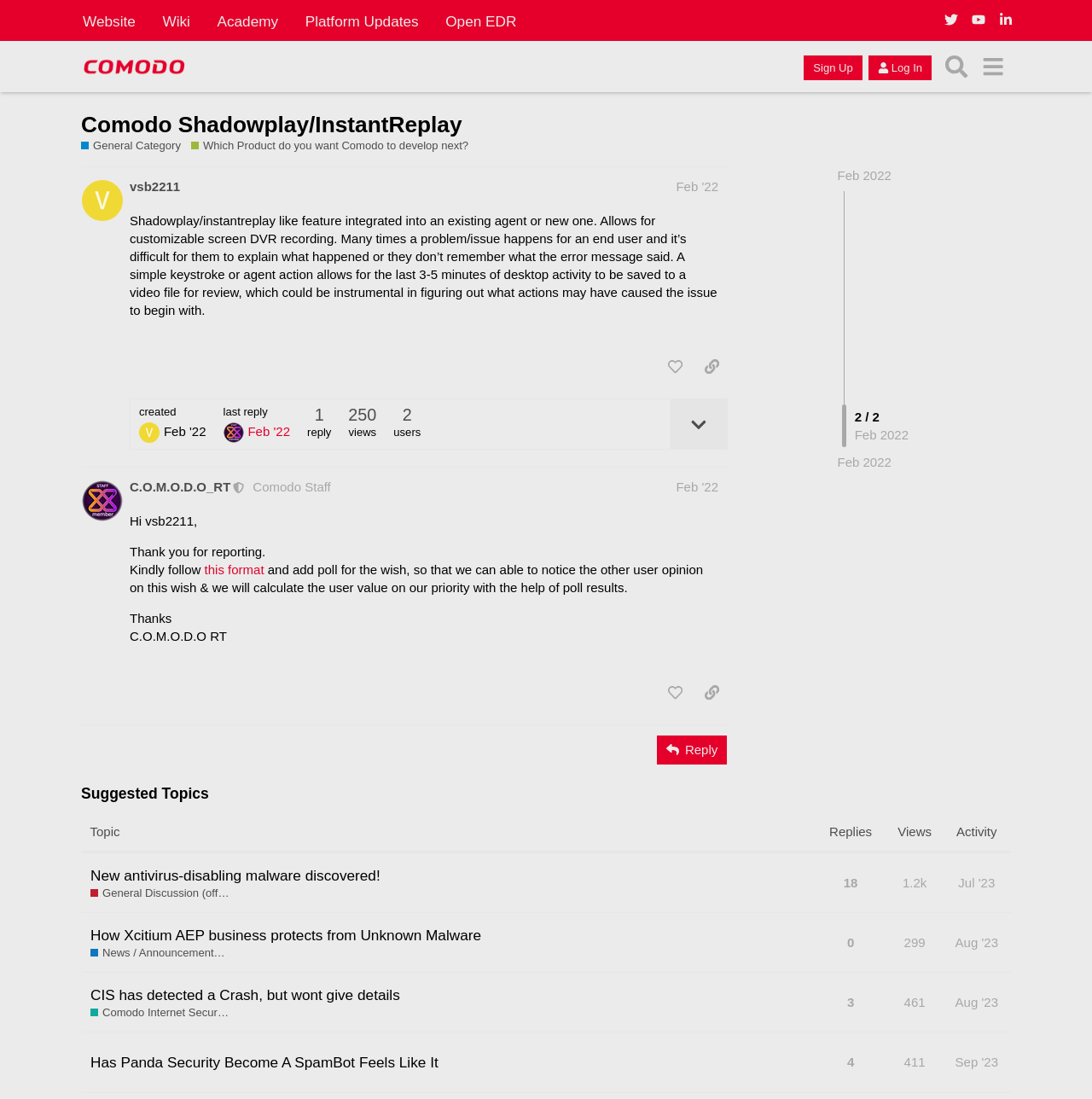Please locate the bounding box coordinates of the region I need to click to follow this instruction: "View the post details".

[0.613, 0.364, 0.666, 0.409]